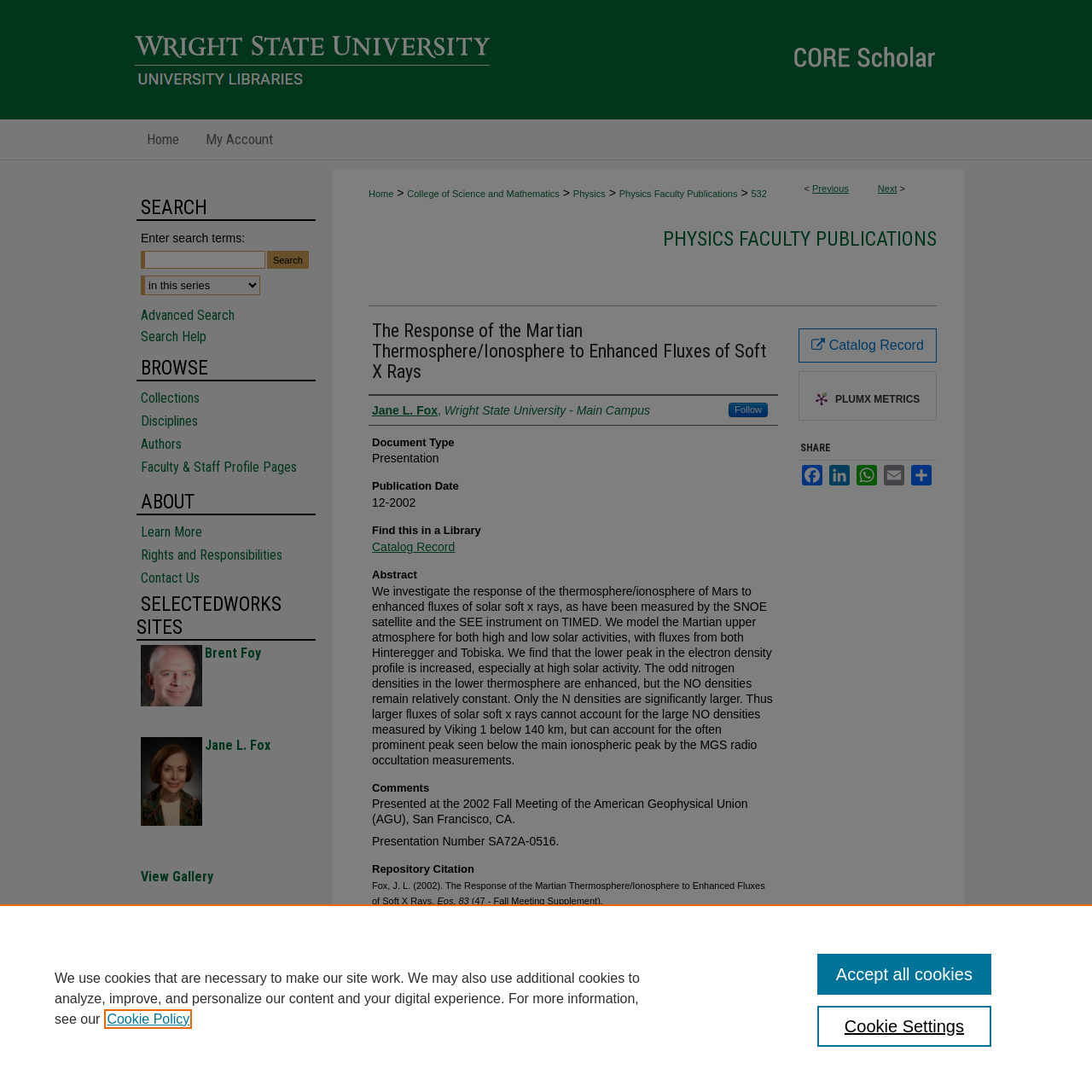Find the bounding box of the UI element described as: "title="Profile of Brent Foy"". The bounding box coordinates should be given as four float values between 0 and 1, i.e., [left, top, right, bottom].

[0.129, 0.635, 0.185, 0.65]